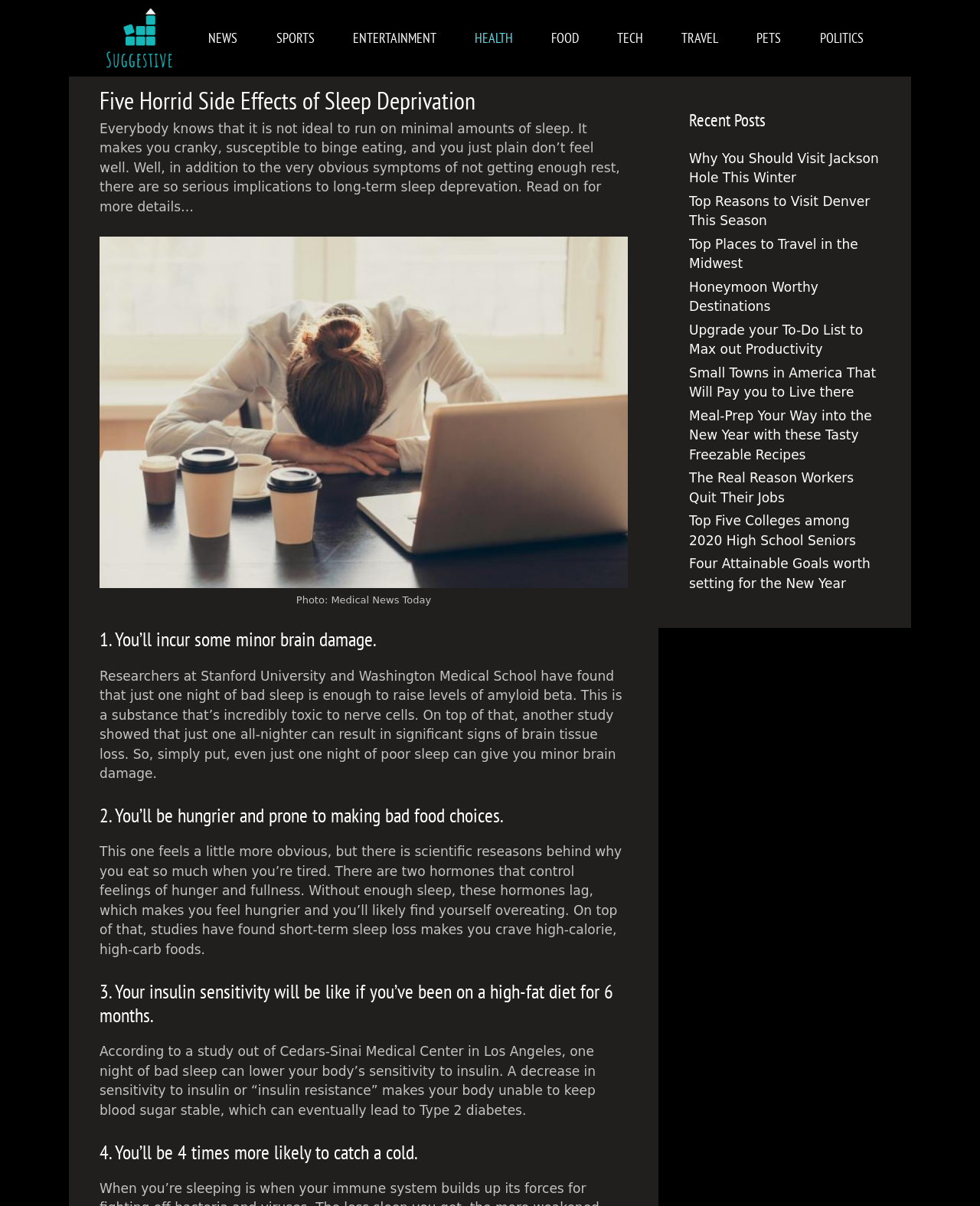Can you identify and provide the main heading of the webpage?

Five Horrid Side Effects of Sleep Deprivation